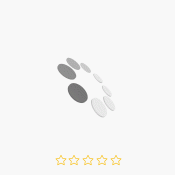Give a one-word or one-phrase response to the question:
Where is the backdrop intended to be used?

Outdoor weddings